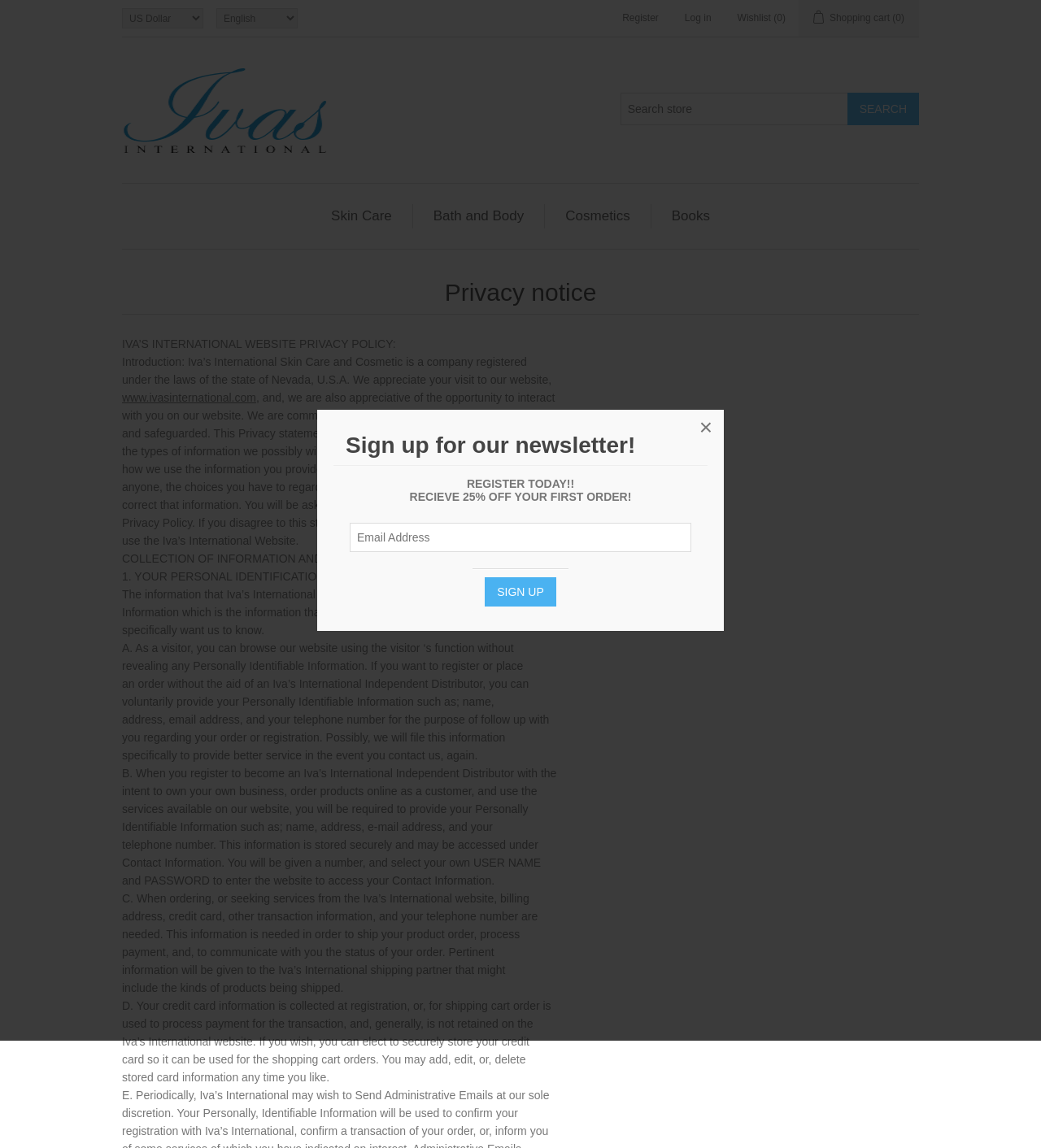Please find and report the primary heading text from the webpage.

Sign up for our newsletter!